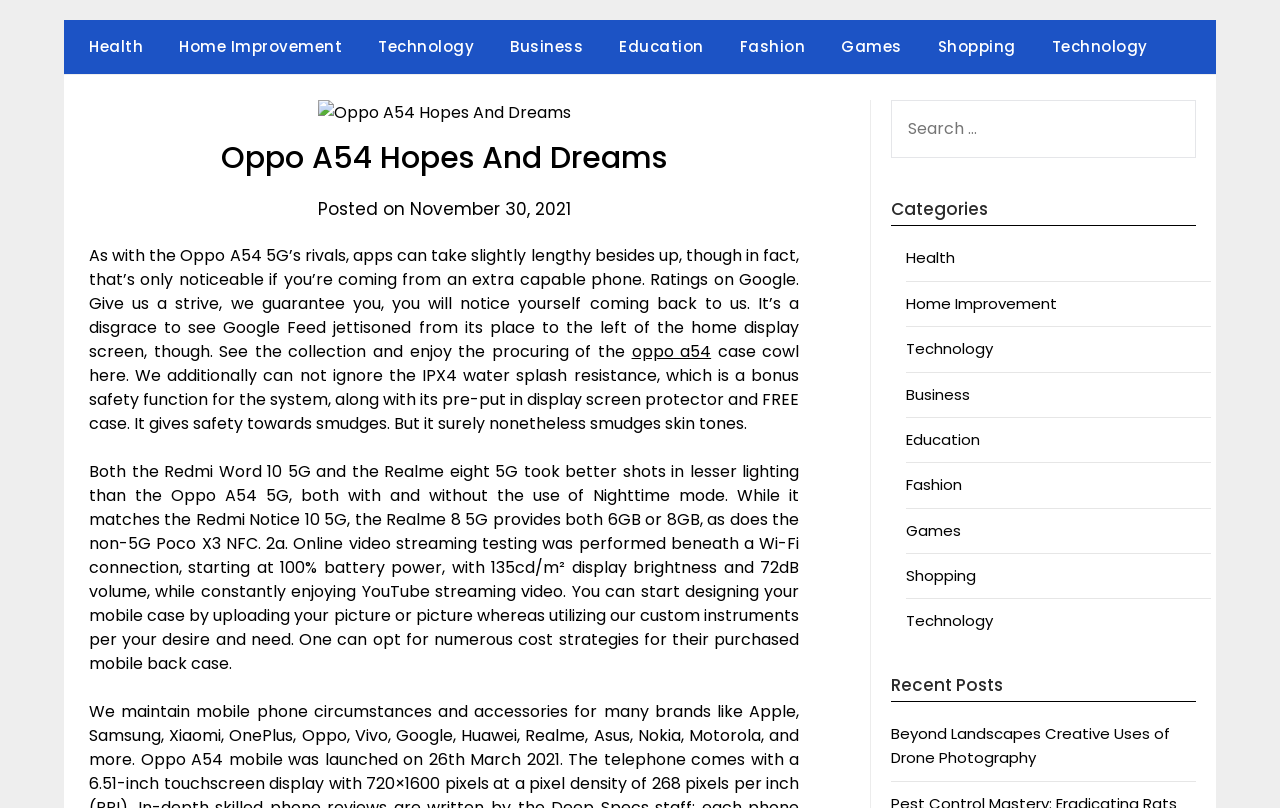Identify the bounding box coordinates of the region that needs to be clicked to carry out this instruction: "Read the 'Beyond Landscapes Creative Uses of Drone Photography' post". Provide these coordinates as four float numbers ranging from 0 to 1, i.e., [left, top, right, bottom].

[0.696, 0.895, 0.914, 0.951]